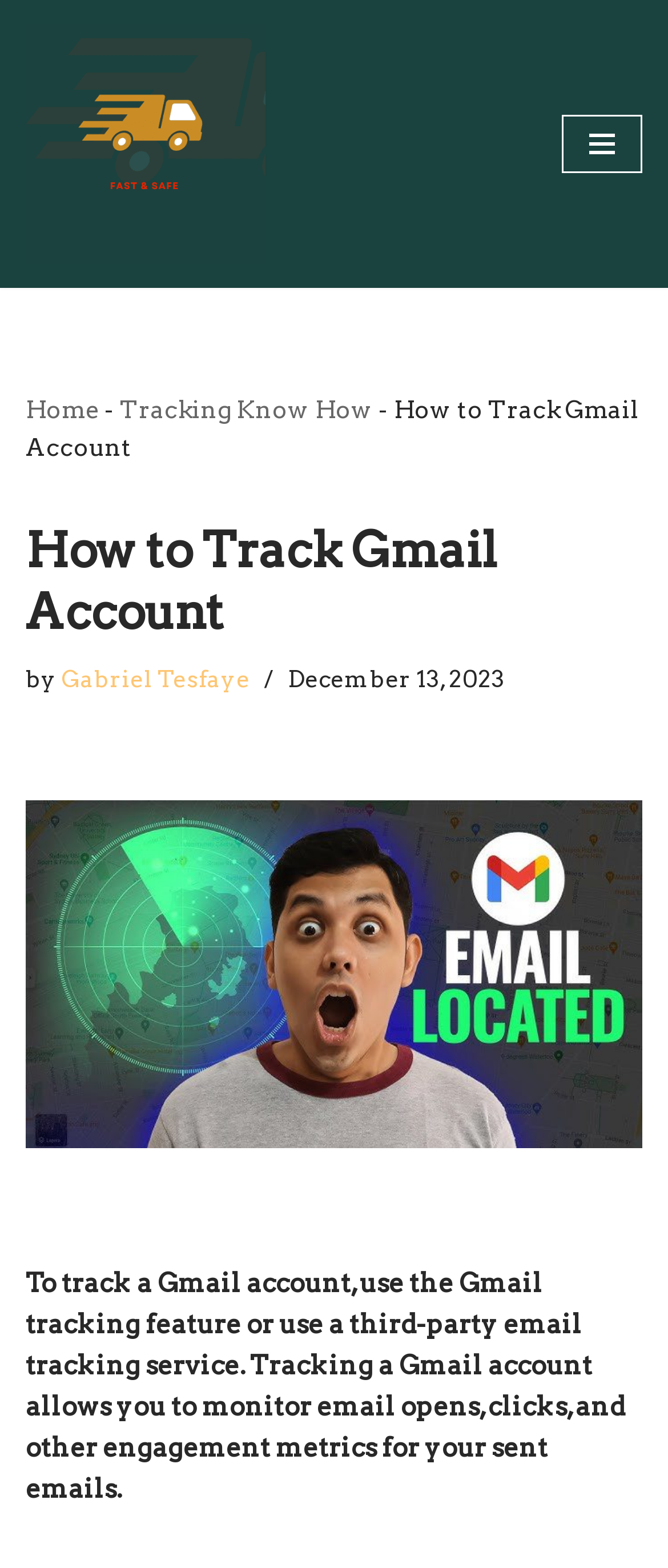Please provide a short answer using a single word or phrase for the question:
What is the purpose of tracking a Gmail account?

Monitor email opens, clicks, and engagement metrics